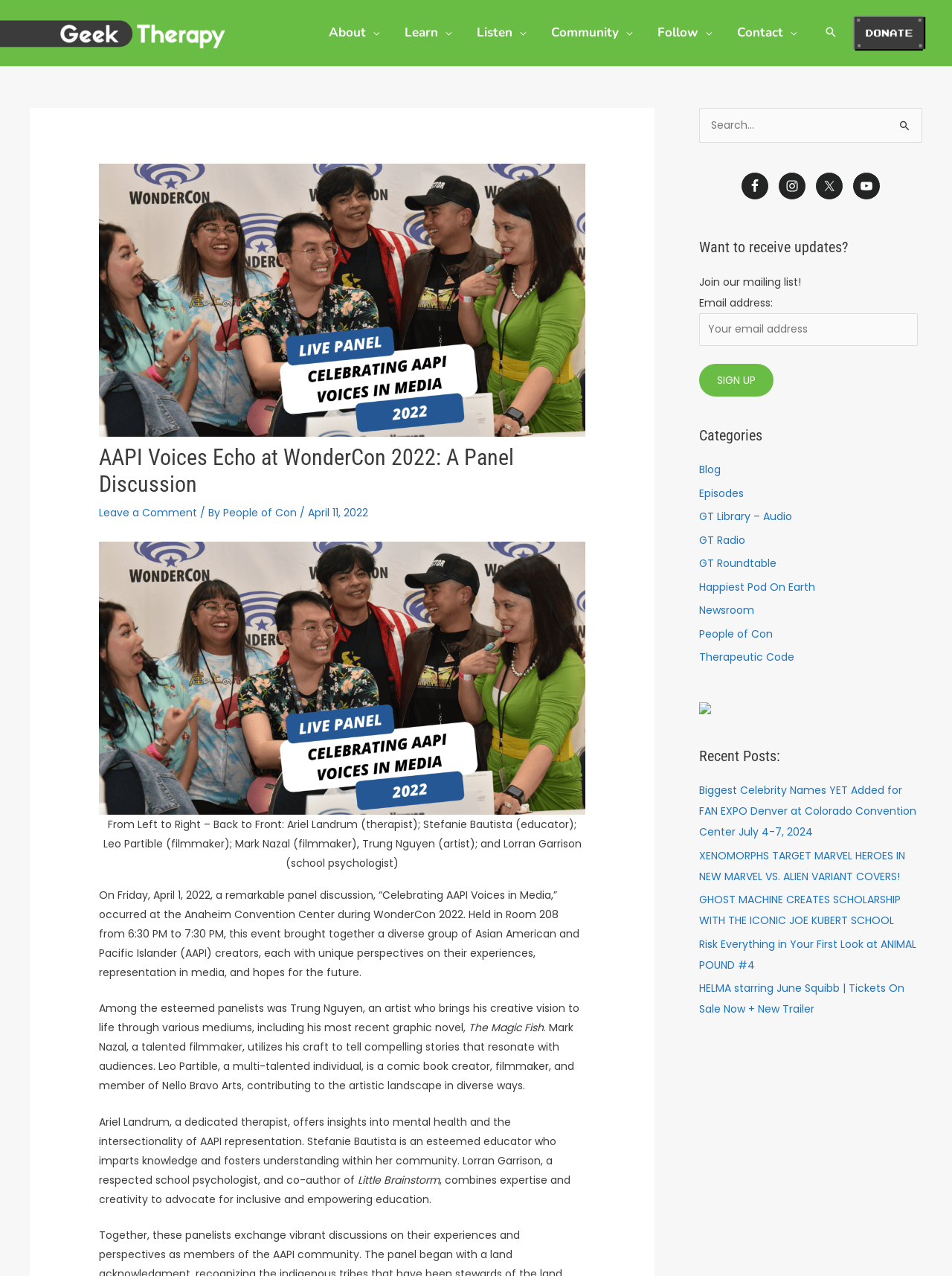Please identify the primary heading of the webpage and give its text content.

AAPI Voices Echo at WonderCon 2022: A Panel Discussion